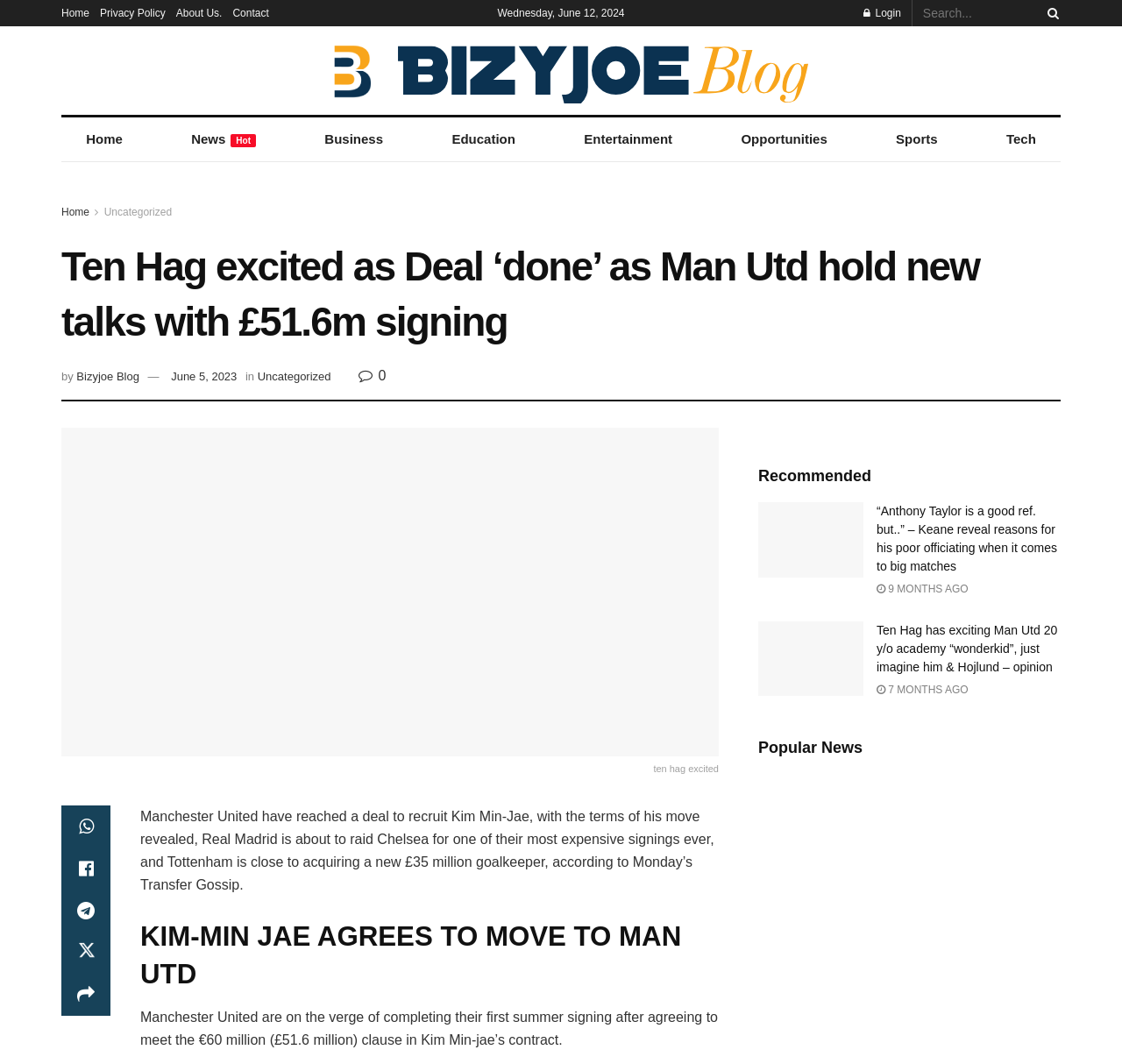Pinpoint the bounding box coordinates of the element that must be clicked to accomplish the following instruction: "Search for something". The coordinates should be in the format of four float numbers between 0 and 1, i.e., [left, top, right, bottom].

[0.823, 0.0, 0.945, 0.025]